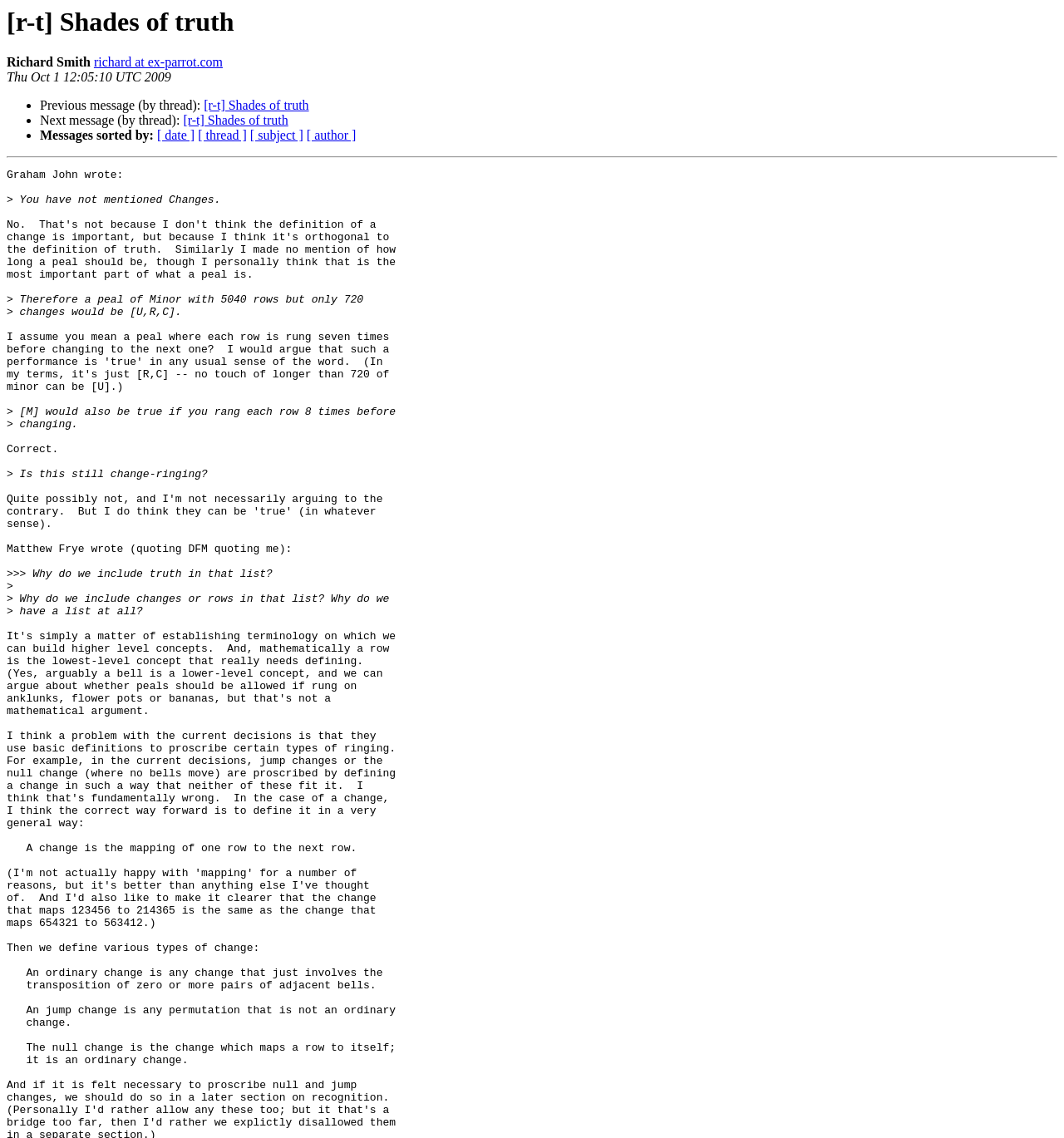Please answer the following question using a single word or phrase: 
How many links are present in the webpage?

7